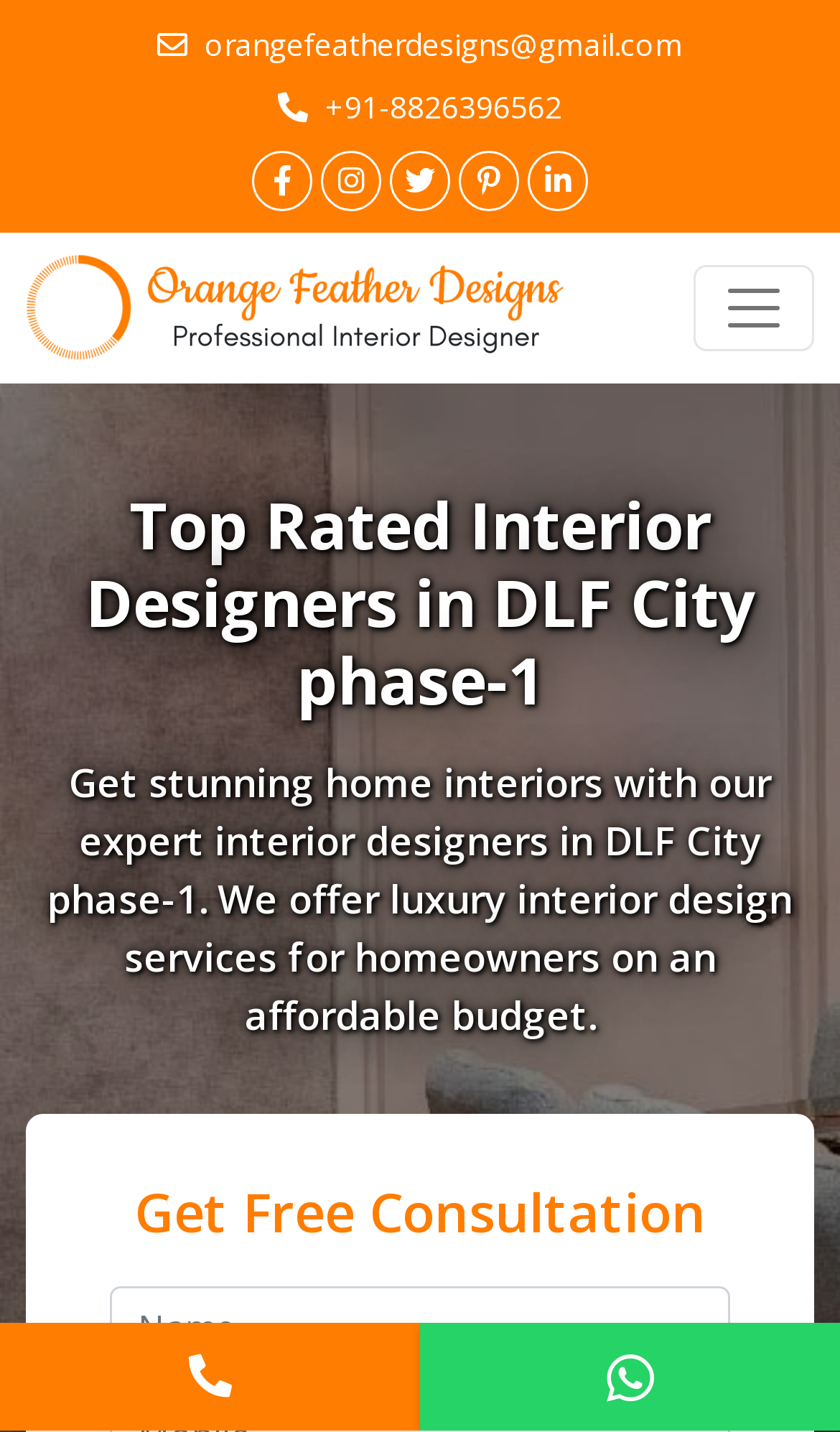Find the bounding box coordinates of the element I should click to carry out the following instruction: "Click the Facebook link".

[0.382, 0.105, 0.454, 0.147]